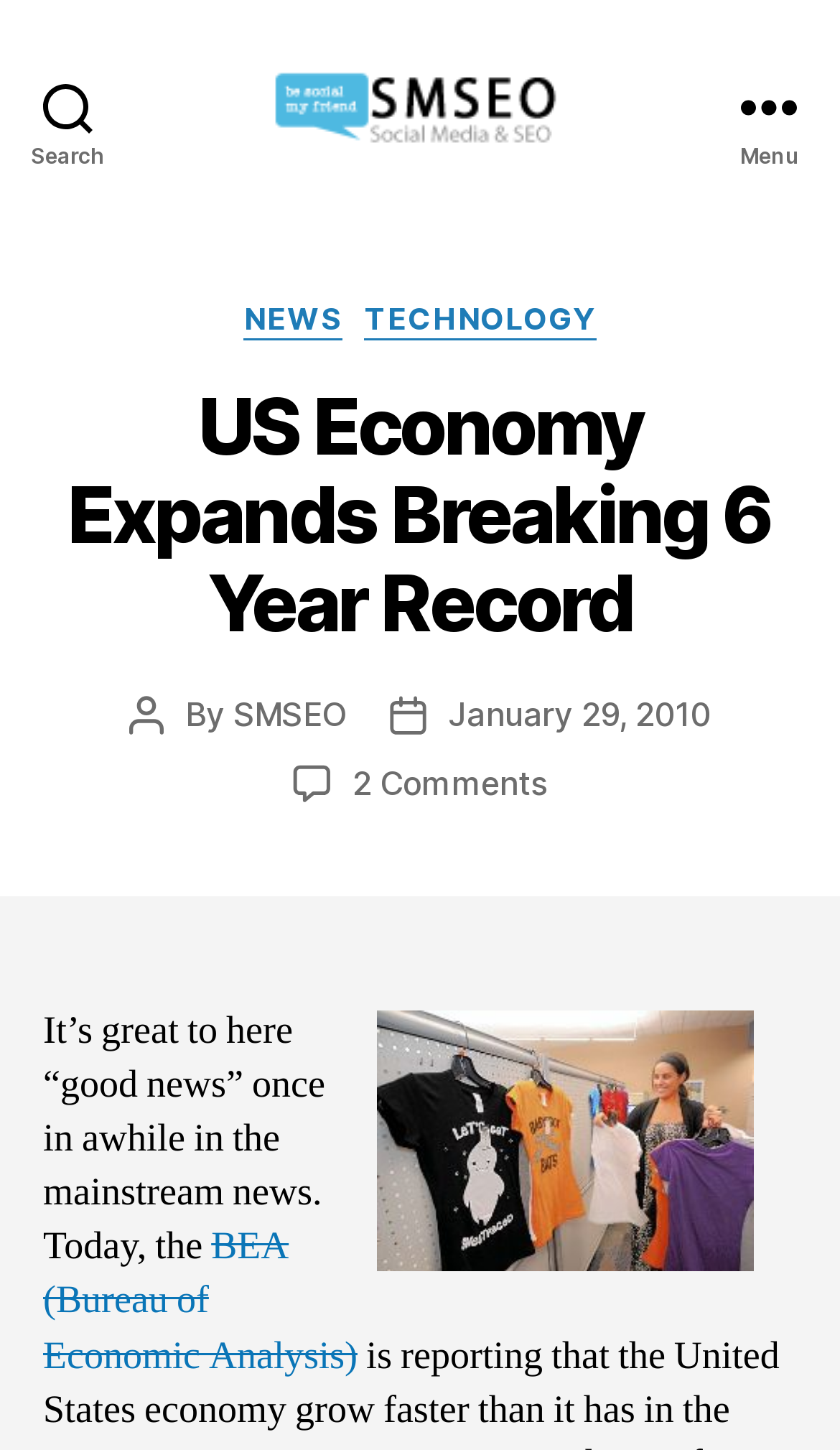Locate the bounding box coordinates of the clickable region to complete the following instruction: "Click the search button."

[0.0, 0.0, 0.162, 0.147]